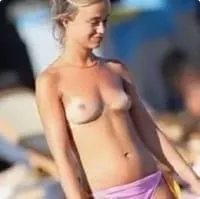Give a one-word or one-phrase response to the question:
Is the caption a statement?

Yes